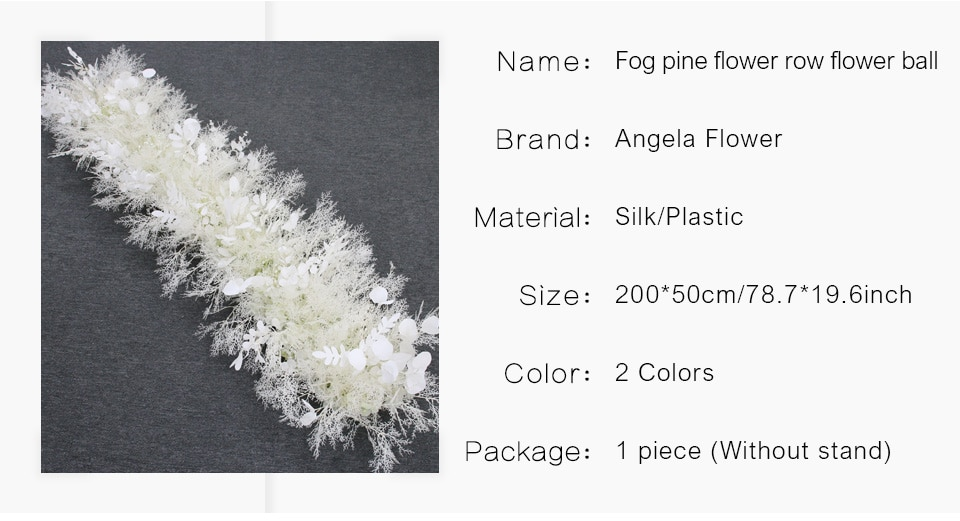Outline with detail what the image portrays.

This image showcases a beautifully crafted "Fog Pine Flower Row Flower Ball," an elegant floral decoration ideal for various occasions. Designed by the brand Angela Flower, this artificial flower piece is made from high-quality silk and plastic materials, ensuring a realistic appearance while being durable and easy to maintain.

The flower ball measures 200 cm in length and 50 cm in width (approximately 78.7 inches by 19.6 inches), making it a striking addition to any setting. It comes in two versatile color options, allowing it to complement a variety of decor themes. Each package contains one piece without a stand, making it perfect for creative arrangements in weddings, parties, or home decor.

The "Fog Pine Flower Row Flower Ball" not only enhances the aesthetic appeal of your event but also offers a long-lasting, lifelike alternative to fresh flowers, ensuring your decorations stay beautiful throughout the occasion.